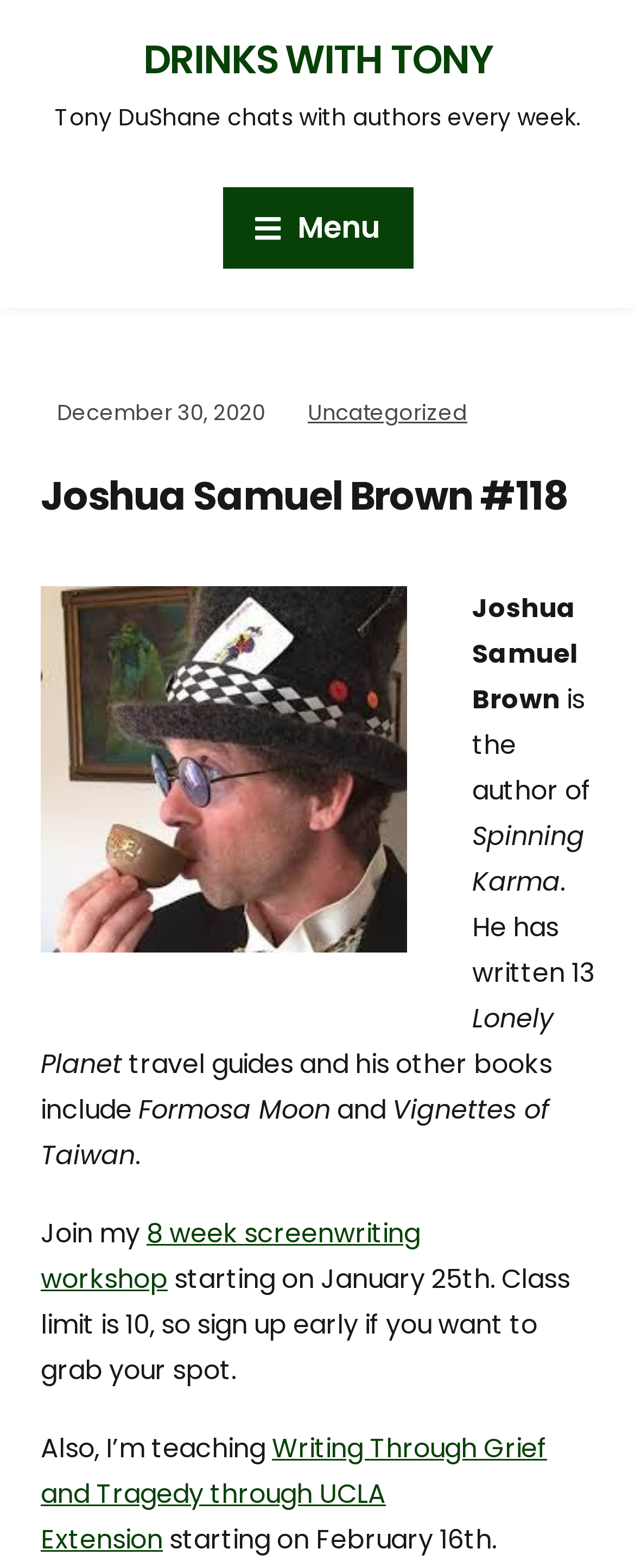Identify the main heading of the webpage and provide its text content.

Joshua Samuel Brown #118